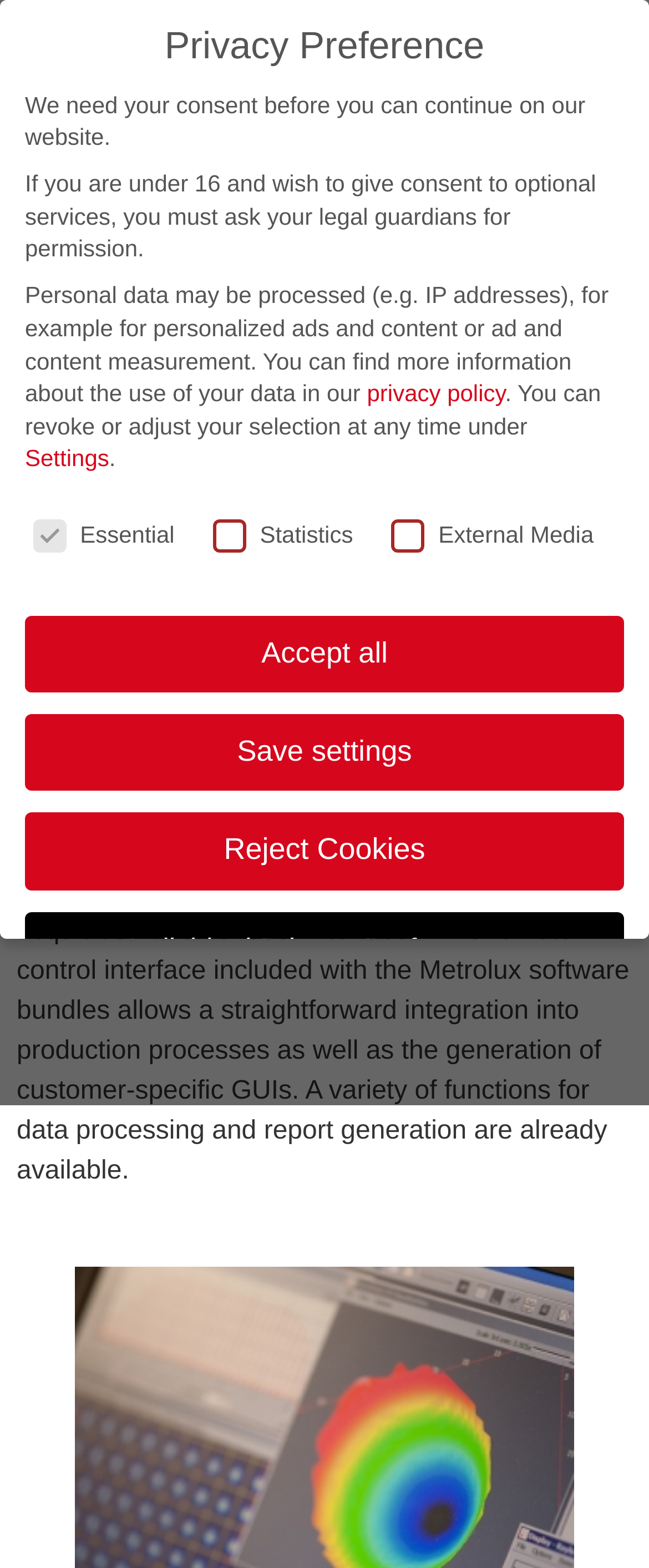Show the bounding box coordinates for the element that needs to be clicked to execute the following instruction: "Search for something". Provide the coordinates in the form of four float numbers between 0 and 1, i.e., [left, top, right, bottom].

[0.026, 0.108, 0.974, 0.145]